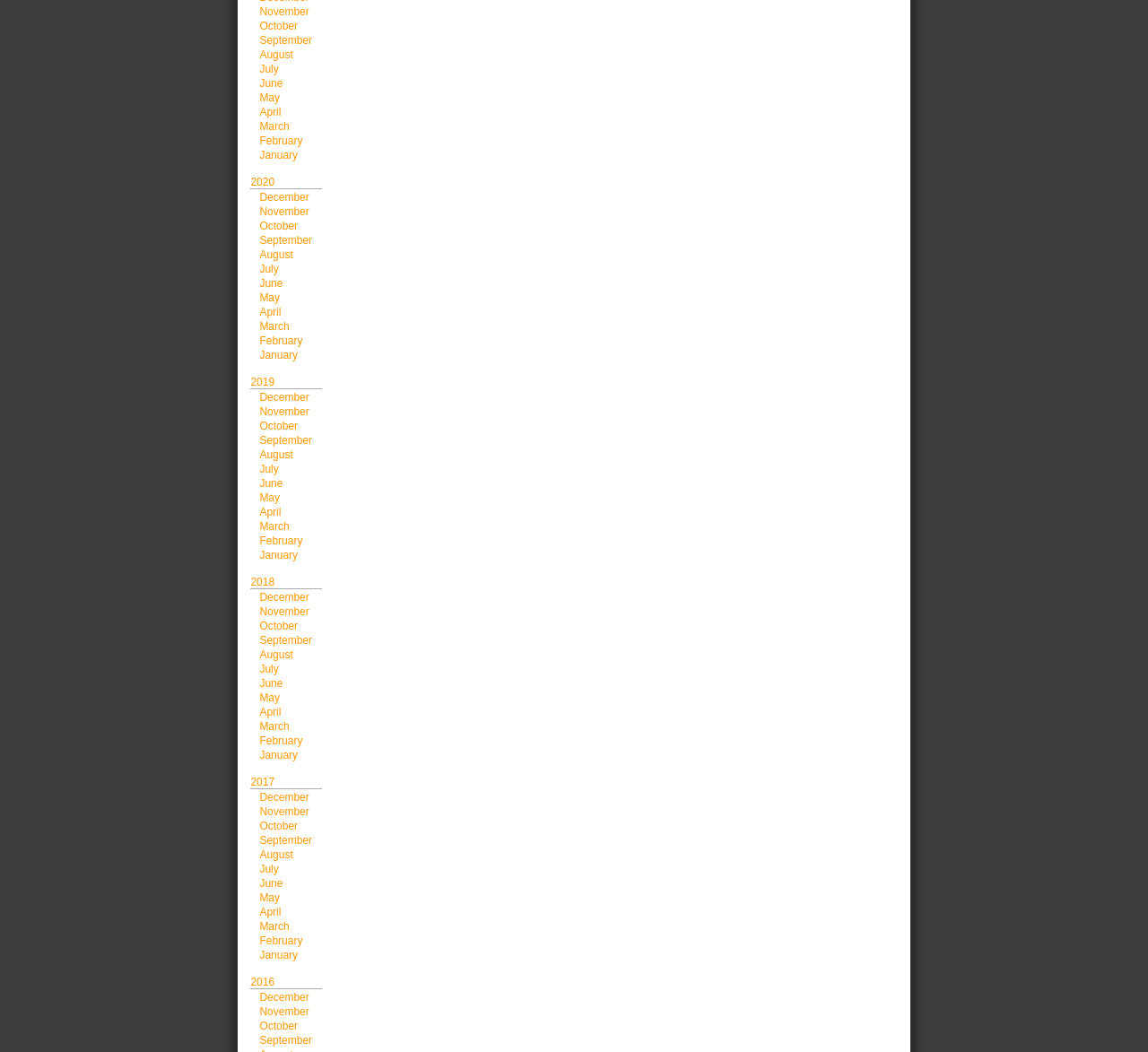Please identify the bounding box coordinates of the element's region that should be clicked to execute the following instruction: "Go to January 2019". The bounding box coordinates must be four float numbers between 0 and 1, i.e., [left, top, right, bottom].

[0.226, 0.332, 0.259, 0.344]